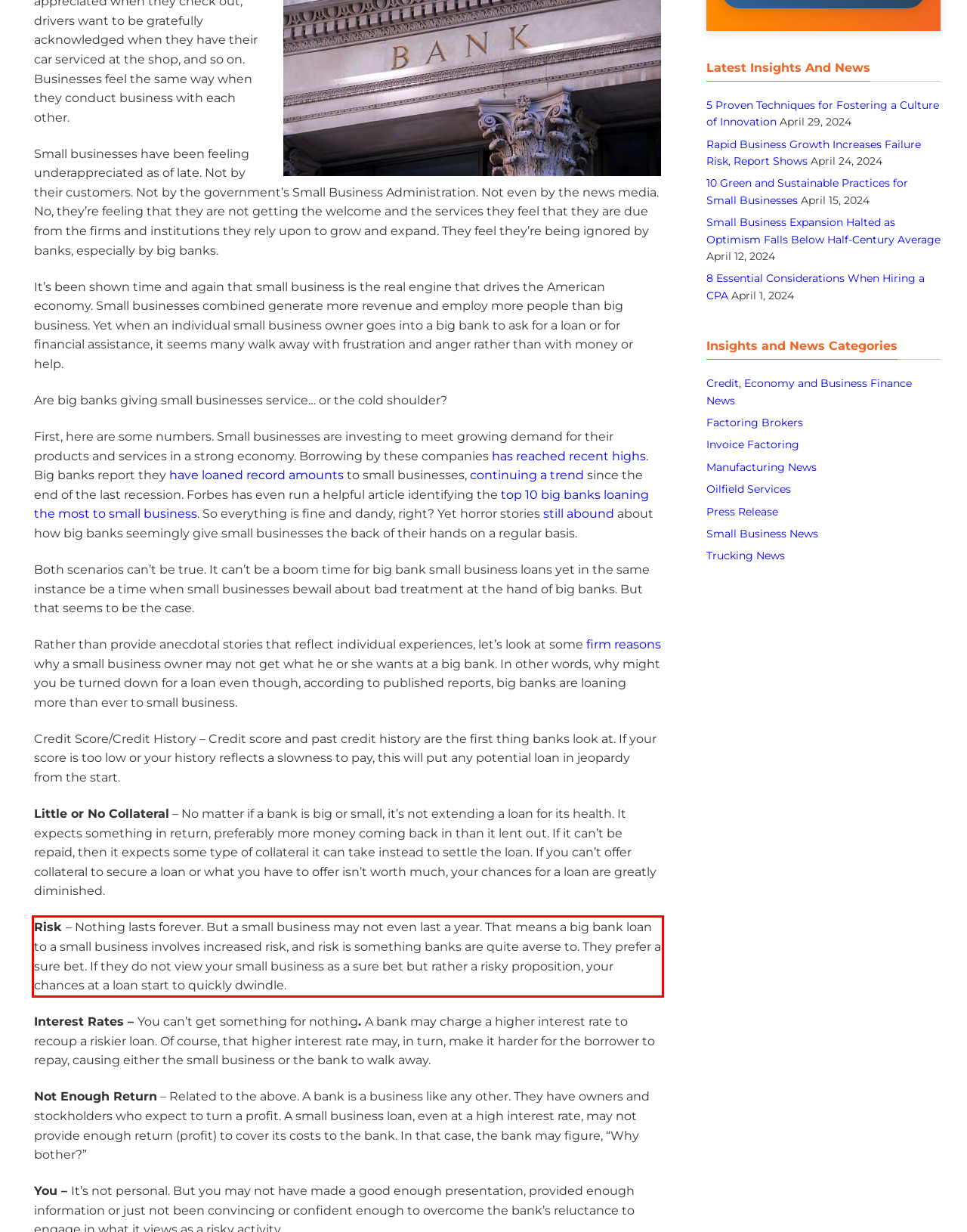Please perform OCR on the text within the red rectangle in the webpage screenshot and return the text content.

Risk – Nothing lasts forever. But a small business may not even last a year. That means a big bank loan to a small business involves increased risk, and risk is something banks are quite averse to. They prefer a sure bet. If they do not view your small business as a sure bet but rather a risky proposition, your chances at a loan start to quickly dwindle.